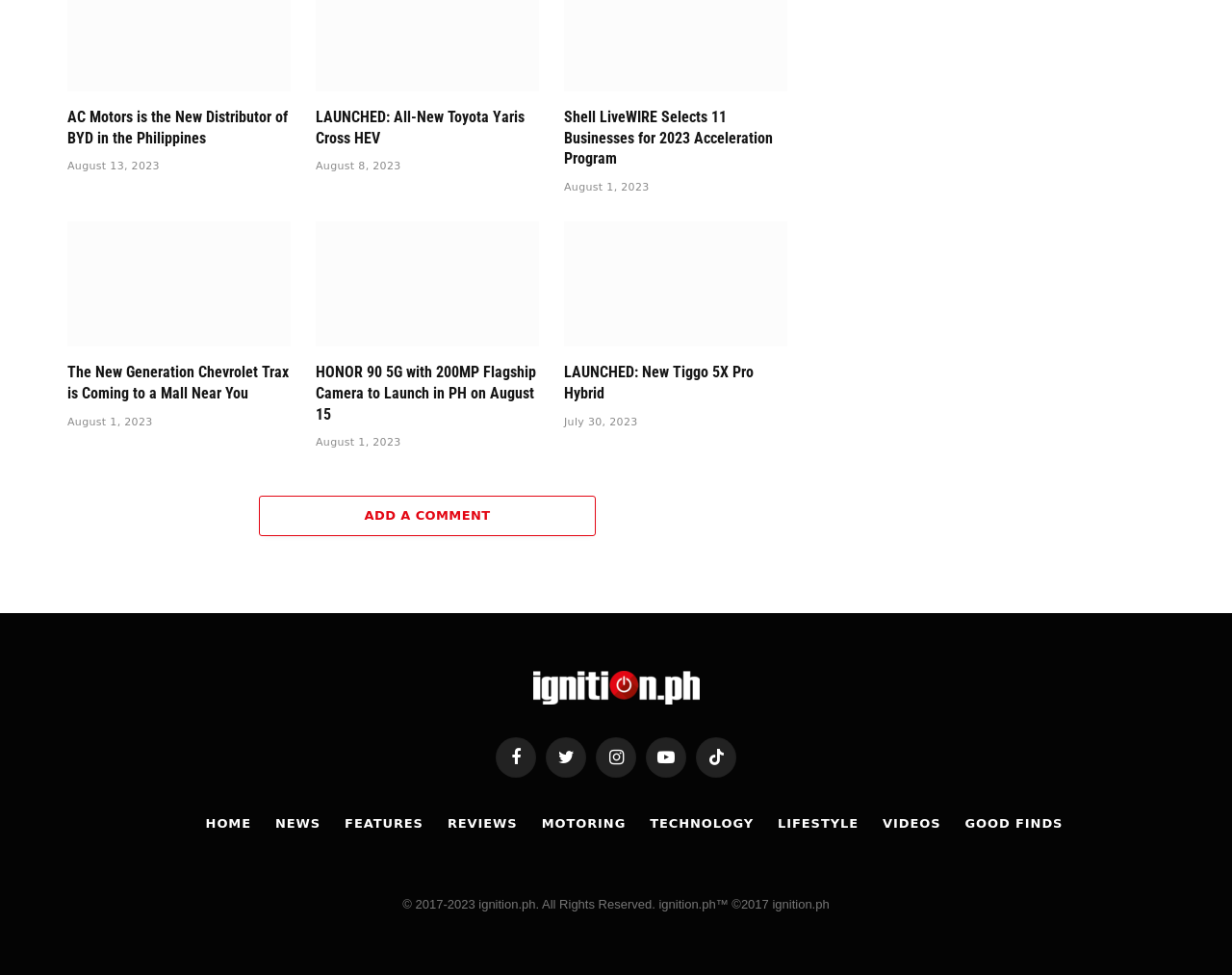Find the bounding box coordinates for the UI element that matches this description: "Twitter".

[0.443, 0.757, 0.476, 0.798]